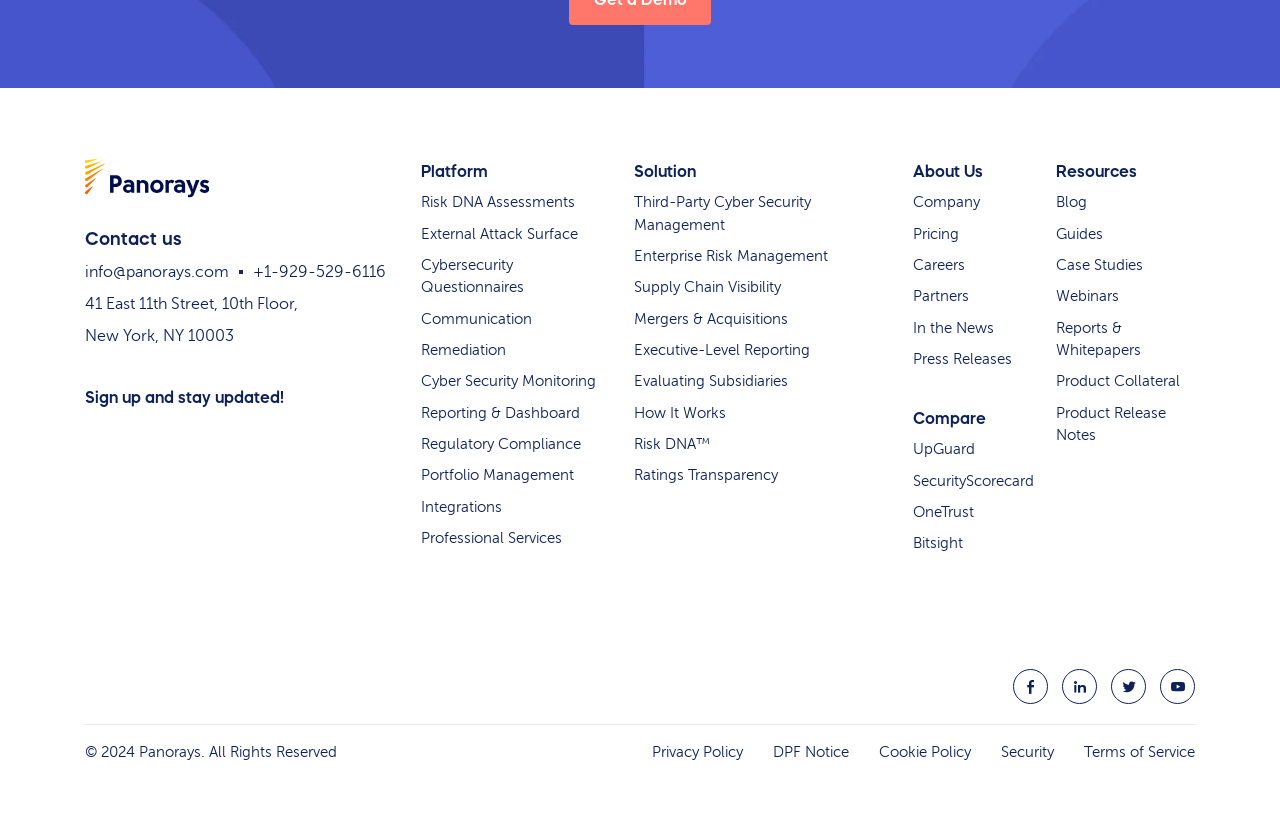Determine the bounding box coordinates for the clickable element required to fulfill the instruction: "Visit us on LinkedIn". Provide the coordinates as four float numbers between 0 and 1, i.e., [left, top, right, bottom].

[0.83, 0.805, 0.857, 0.847]